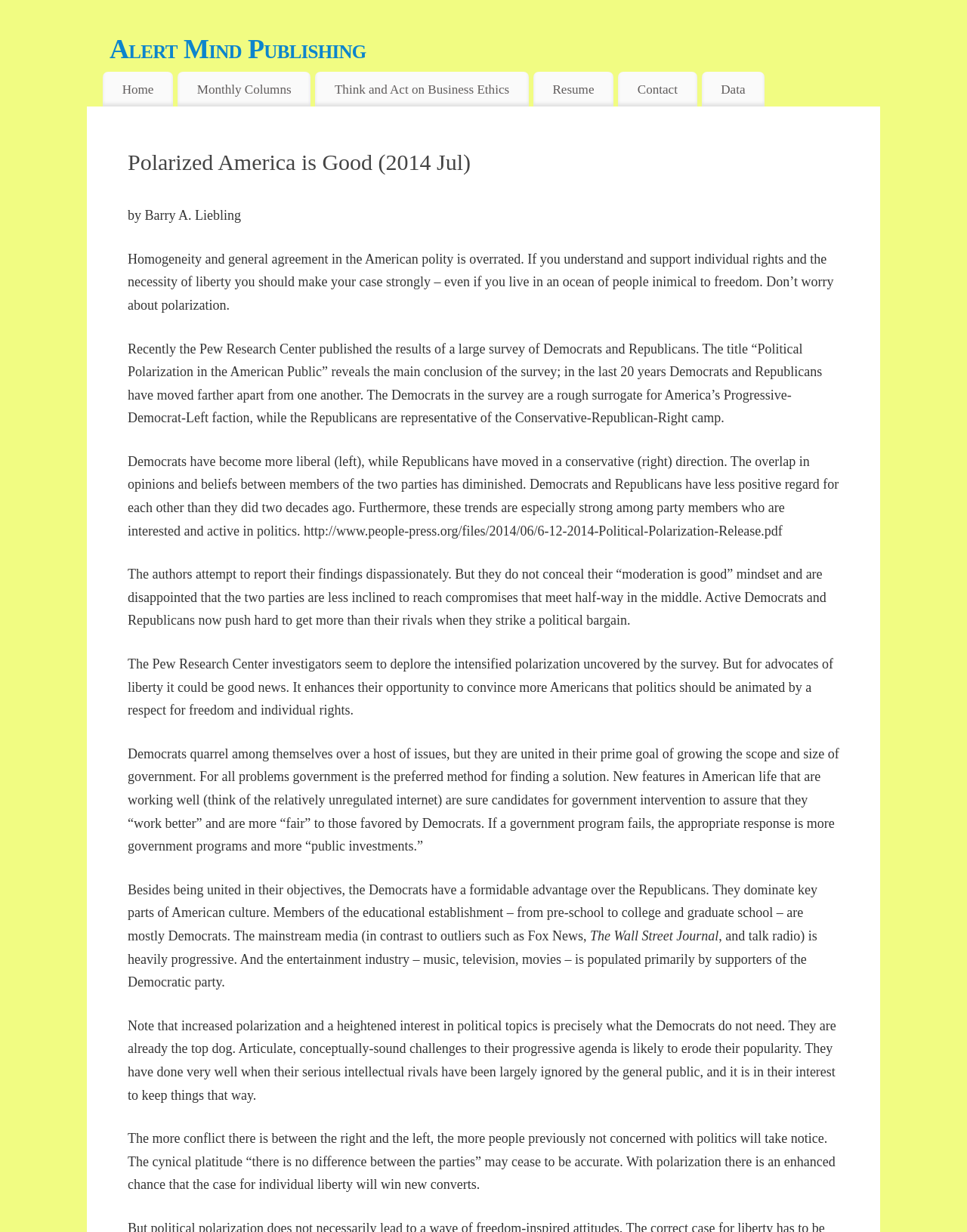Identify the bounding box coordinates for the UI element described by the following text: "Alert Mind Publishing". Provide the coordinates as four float numbers between 0 and 1, in the format [left, top, right, bottom].

[0.113, 0.025, 0.91, 0.055]